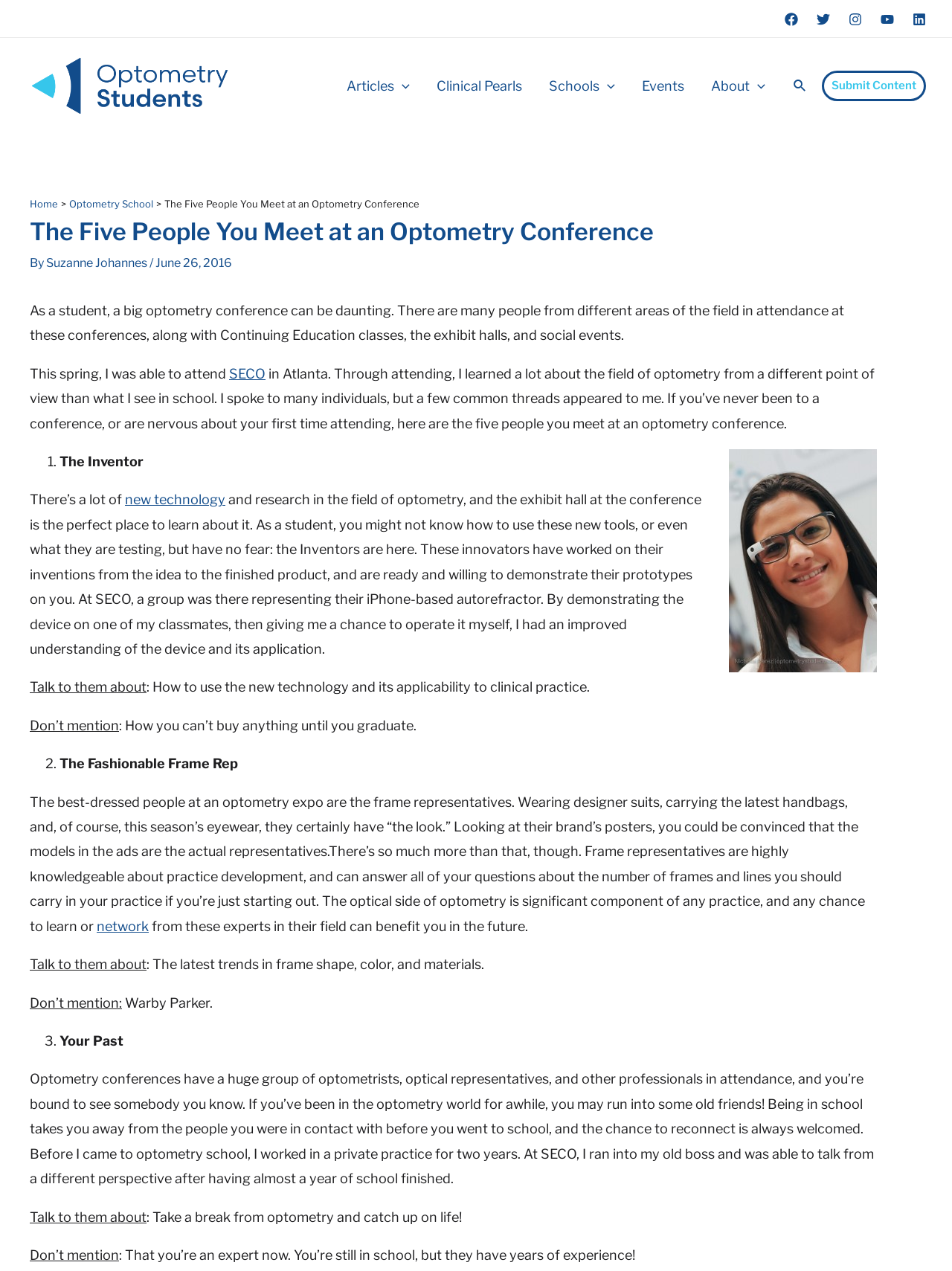Provide a short, one-word or phrase answer to the question below:
What is the topic of the article?

Optometry conference